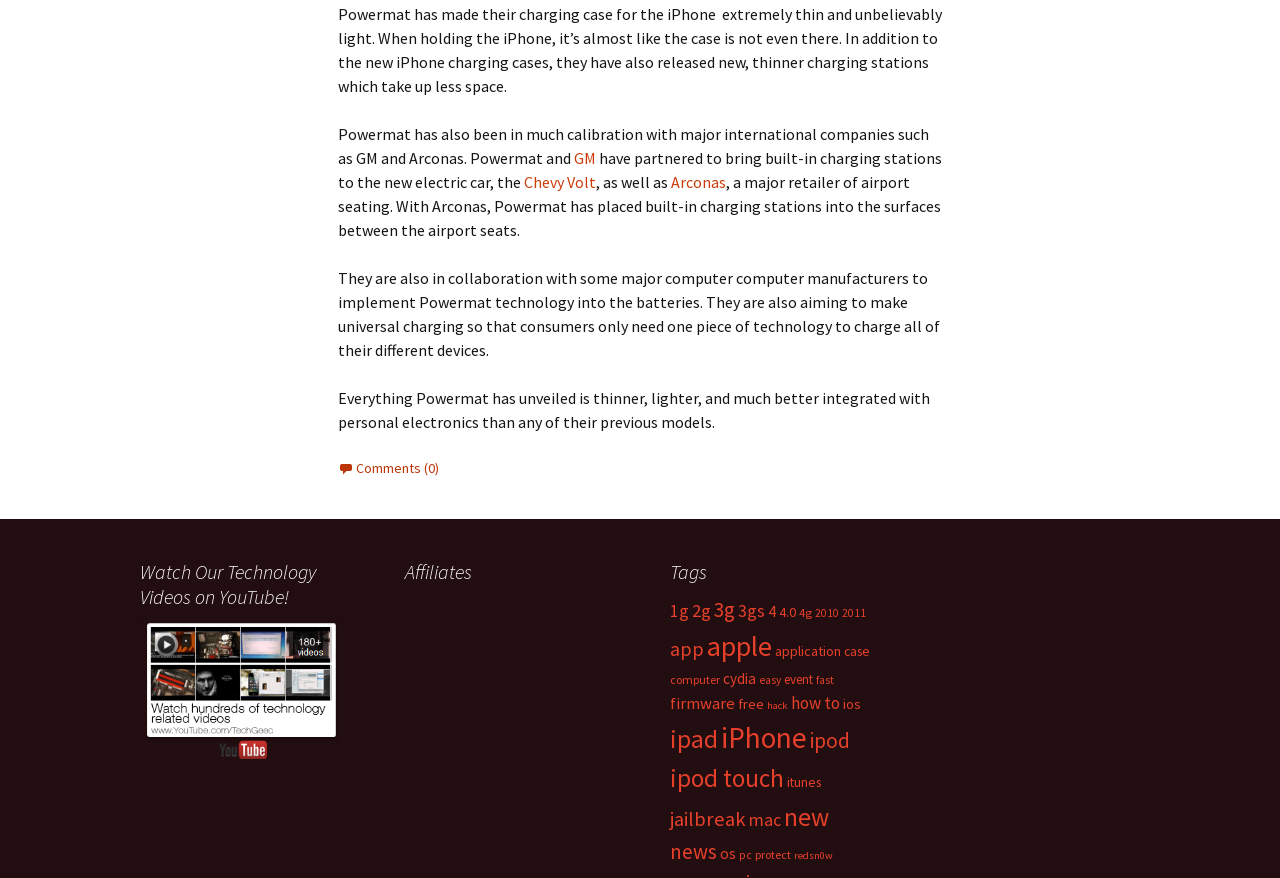Identify the bounding box coordinates of the section that should be clicked to achieve the task described: "Explore the 'Arconas' link".

[0.524, 0.196, 0.567, 0.218]